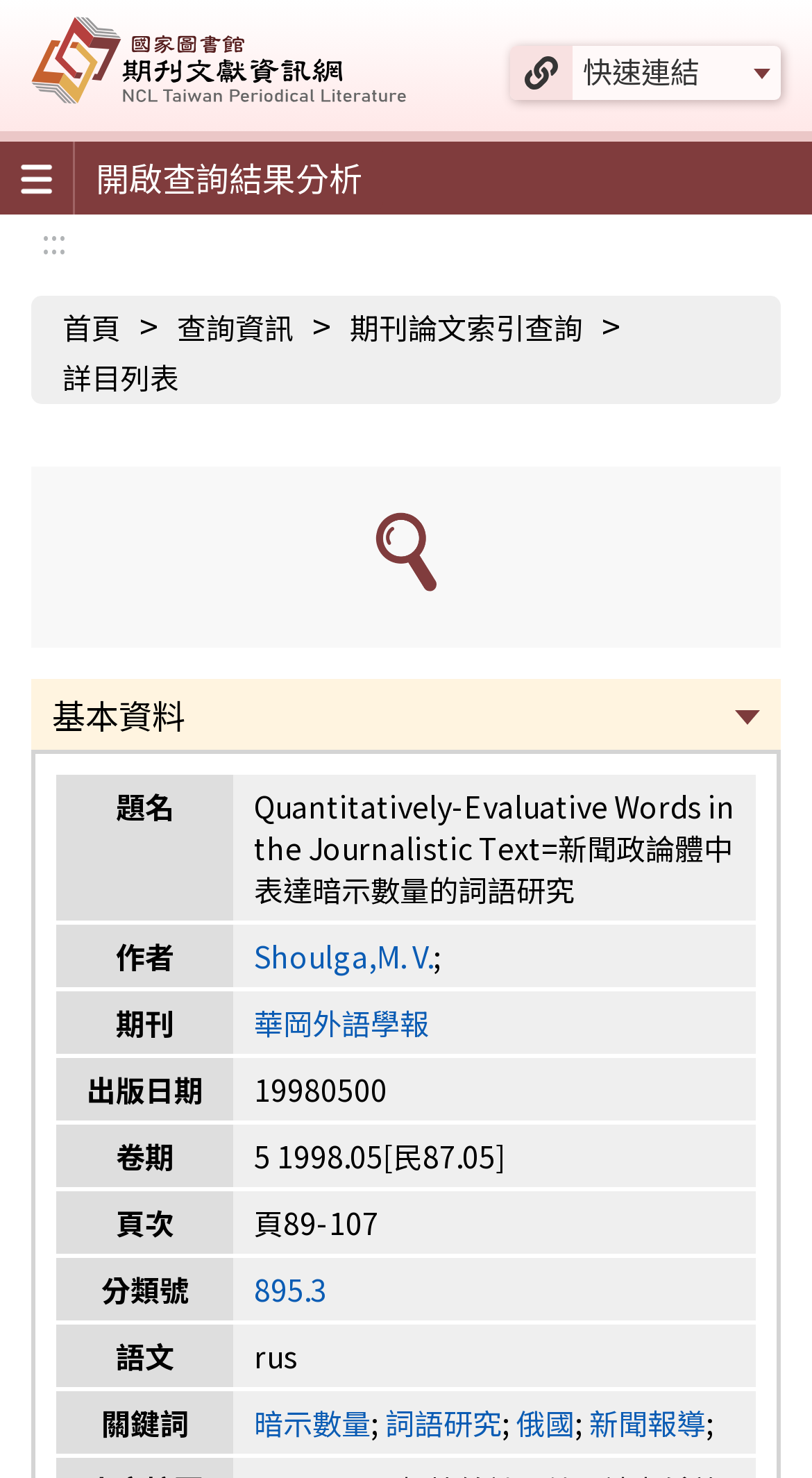Please predict the bounding box coordinates (top-left x, top-left y, bottom-right x, bottom-right y) for the UI element in the screenshot that fits the description: 俄國

[0.636, 0.948, 0.708, 0.976]